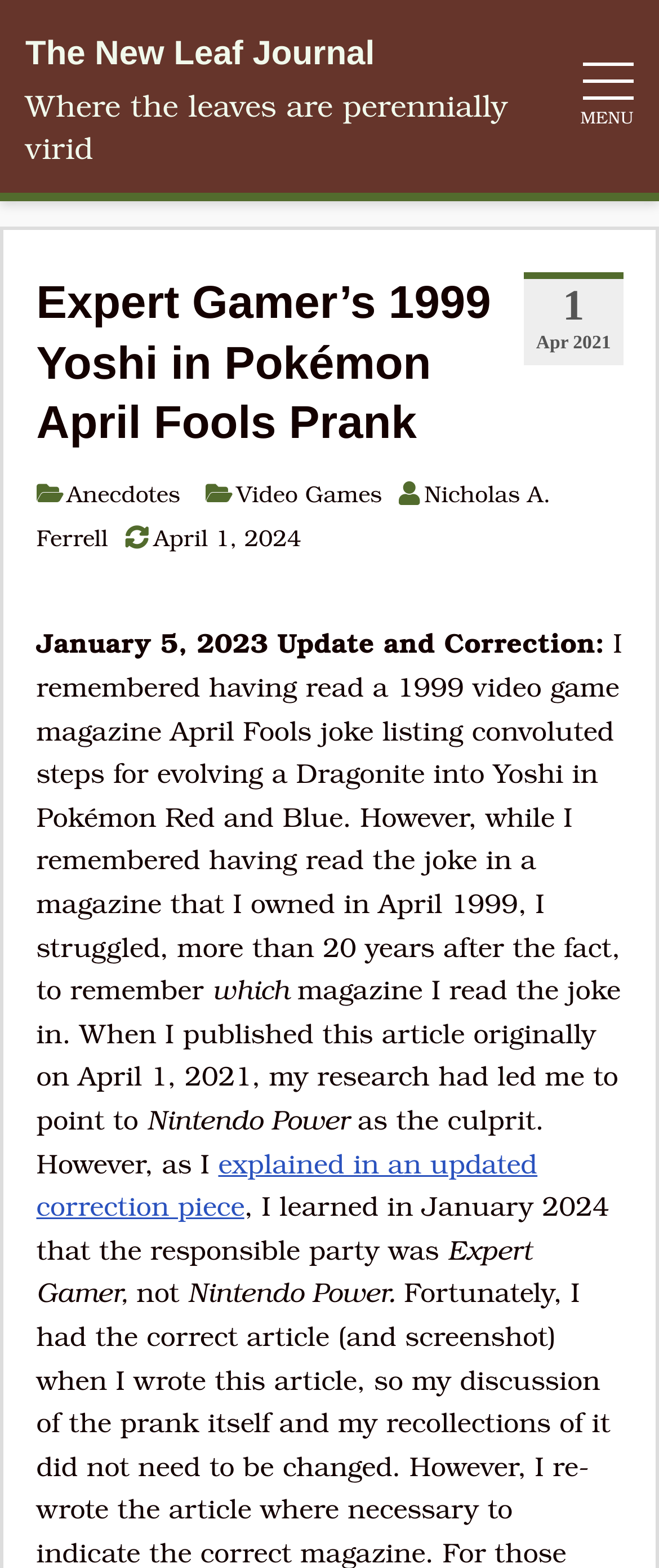Provide a one-word or one-phrase answer to the question:
What is the name of the magazine that actually published the April Fools joke?

Expert Gamer